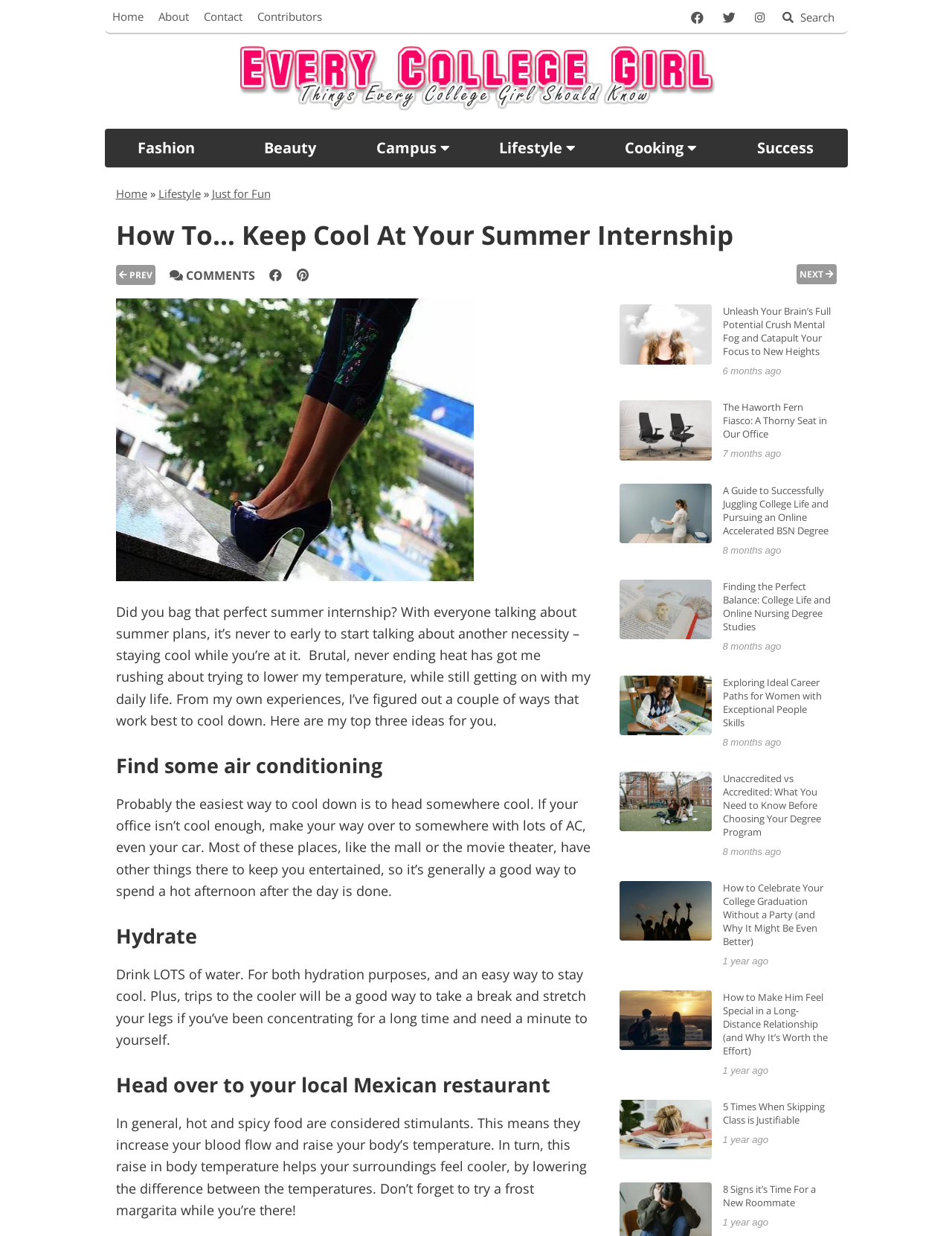What is the main topic of this webpage?
Give a detailed and exhaustive answer to the question.

Based on the webpage content, the main topic is about staying cool during a summer internship, and the author shares their personal experiences and tips on how to do so.